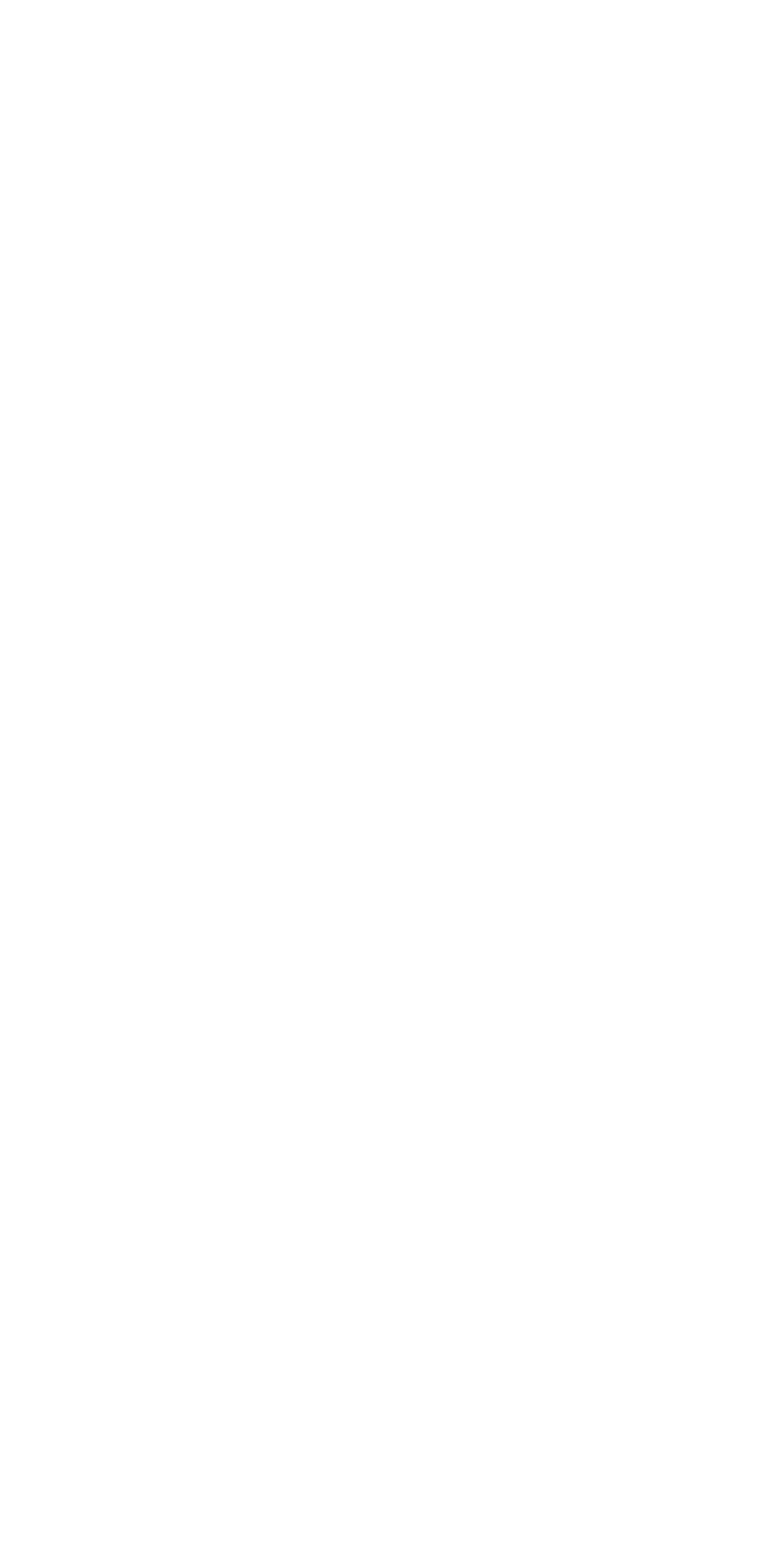Please locate the bounding box coordinates of the element that needs to be clicked to achieve the following instruction: "Follow 关注我们". The coordinates should be four float numbers between 0 and 1, i.e., [left, top, right, bottom].

[0.042, 0.212, 0.958, 0.226]